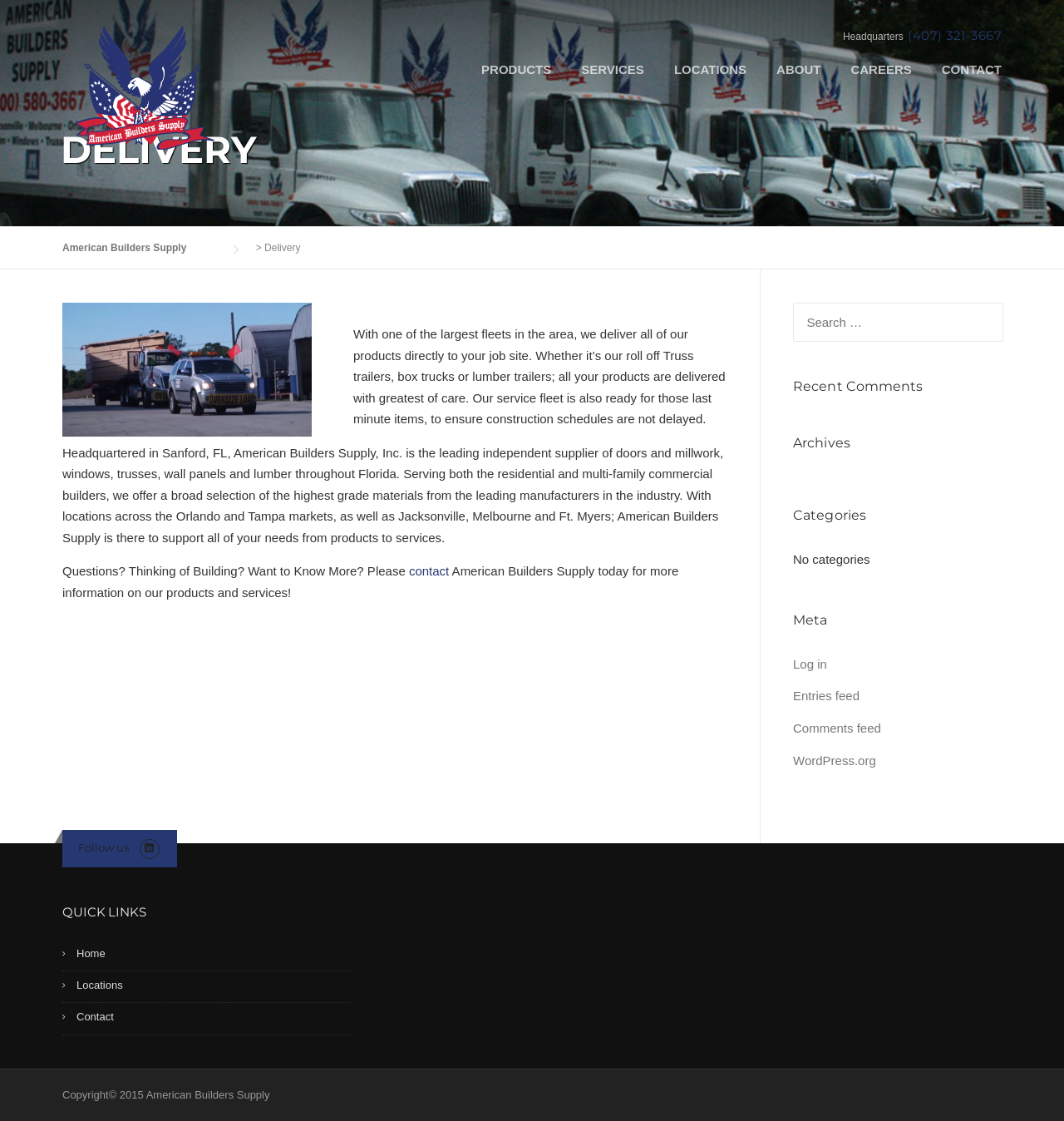Determine the bounding box coordinates of the area to click in order to meet this instruction: "Click on the QUICK LINKS".

[0.059, 0.803, 0.329, 0.823]